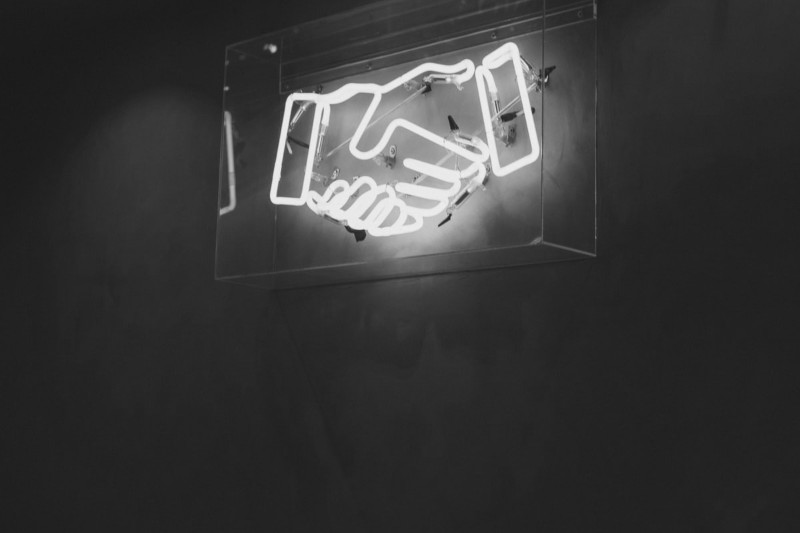Please examine the image and answer the question with a detailed explanation:
What is the purpose of the handshake in the context of customer engagement?

The caption explains that the handshake serves as an invitation for interaction and signifies the importance of listening to customer needs, which is crucial in fostering successful business endeavors and customer engagement.